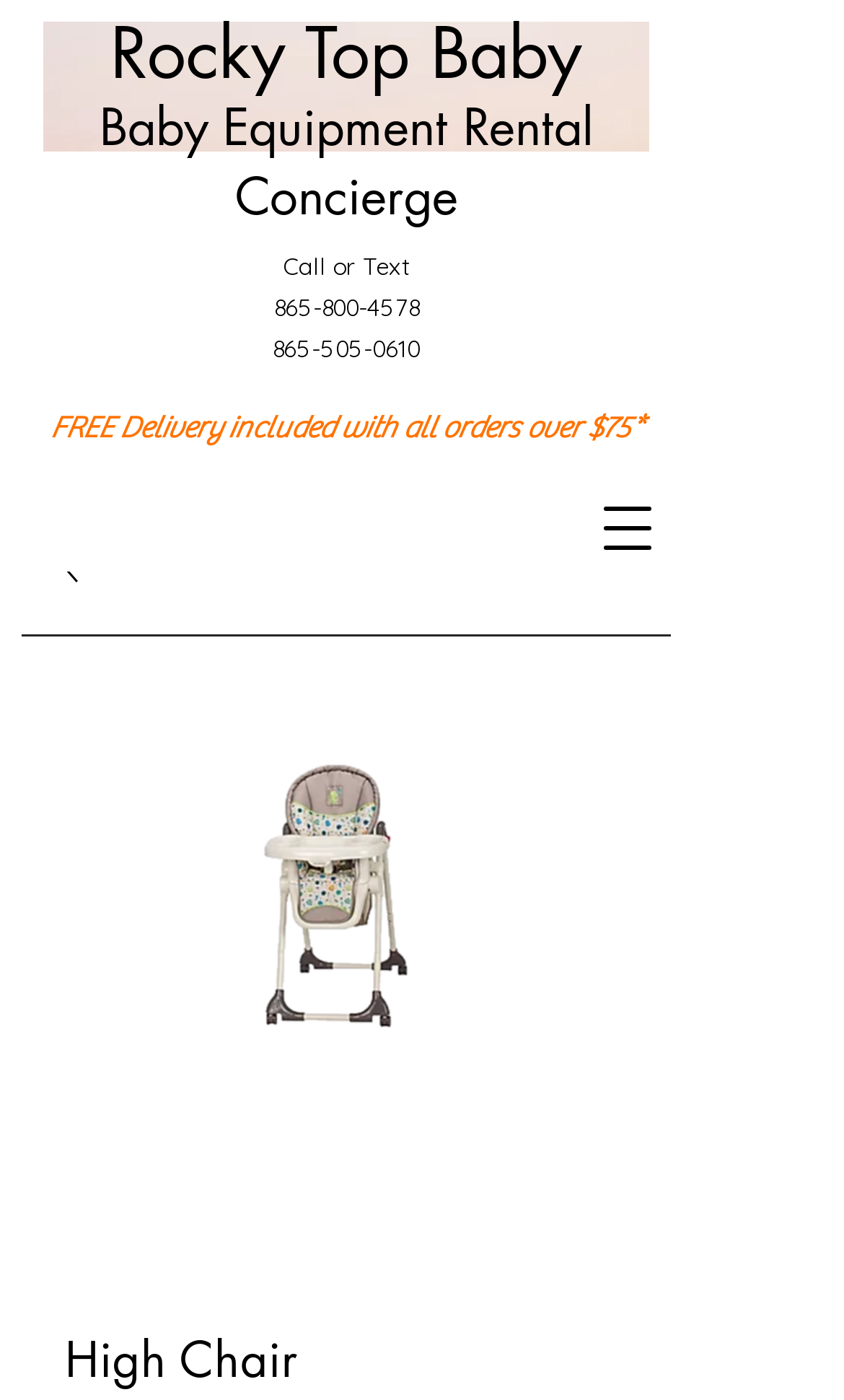What is the company name?
Look at the image and provide a short answer using one word or a phrase.

Rocky Top Baby